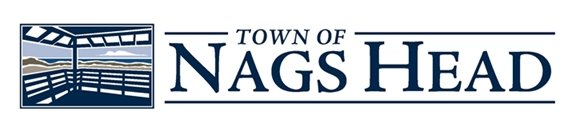What is the purpose of the logo?
Please analyze the image and answer the question with as much detail as possible.

The logo serves as a visual representation for updates and announcements relevant to the town's residents and visitors, reflecting the town's identity.